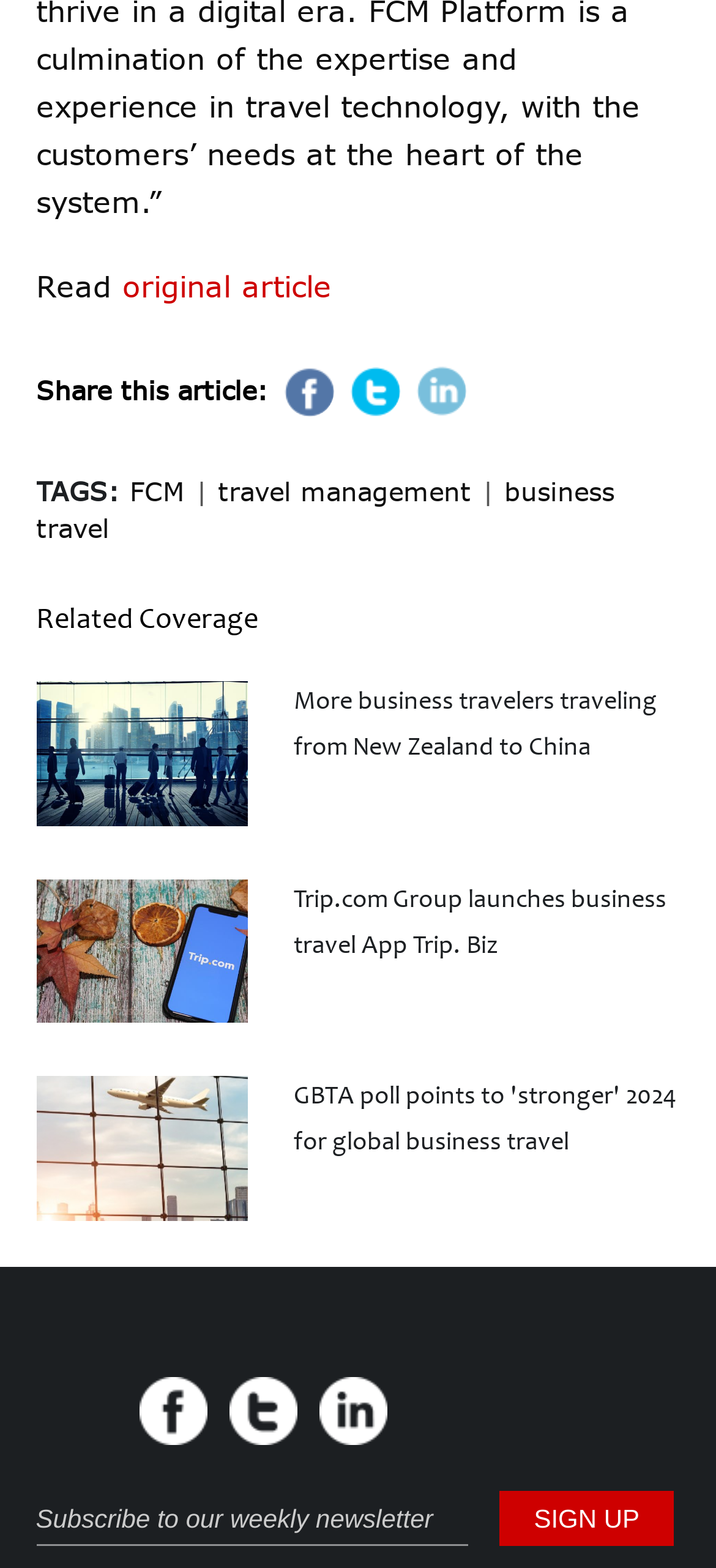What is the purpose of the textbox?
Using the visual information, respond with a single word or phrase.

Subscribe to newsletter